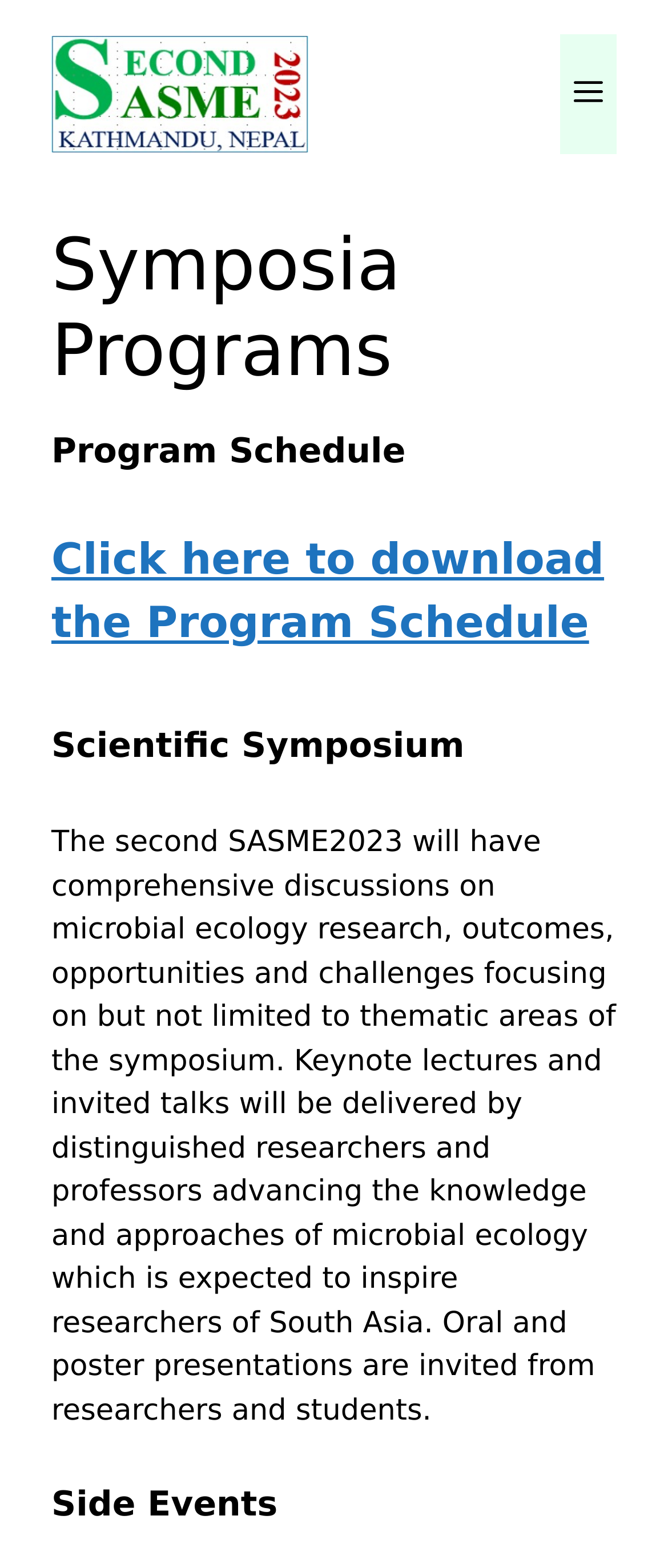Extract the bounding box coordinates for the HTML element that matches this description: "Menu". The coordinates should be four float numbers between 0 and 1, i.e., [left, top, right, bottom].

[0.838, 0.022, 0.923, 0.098]